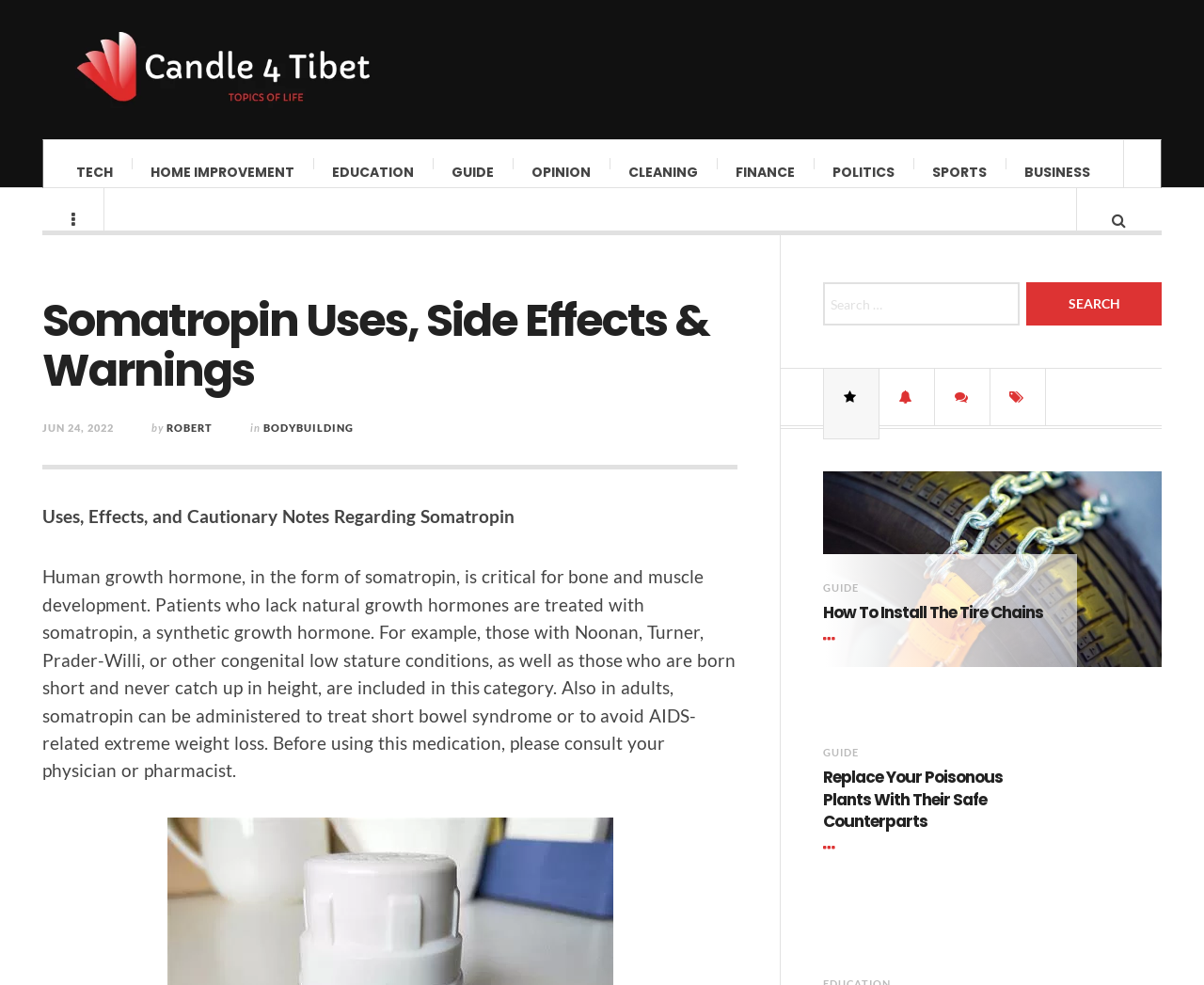Can you identify the bounding box coordinates of the clickable region needed to carry out this instruction: 'go to Candle 4 Tibet homepage'? The coordinates should be four float numbers within the range of 0 to 1, stated as [left, top, right, bottom].

[0.062, 0.029, 0.32, 0.113]